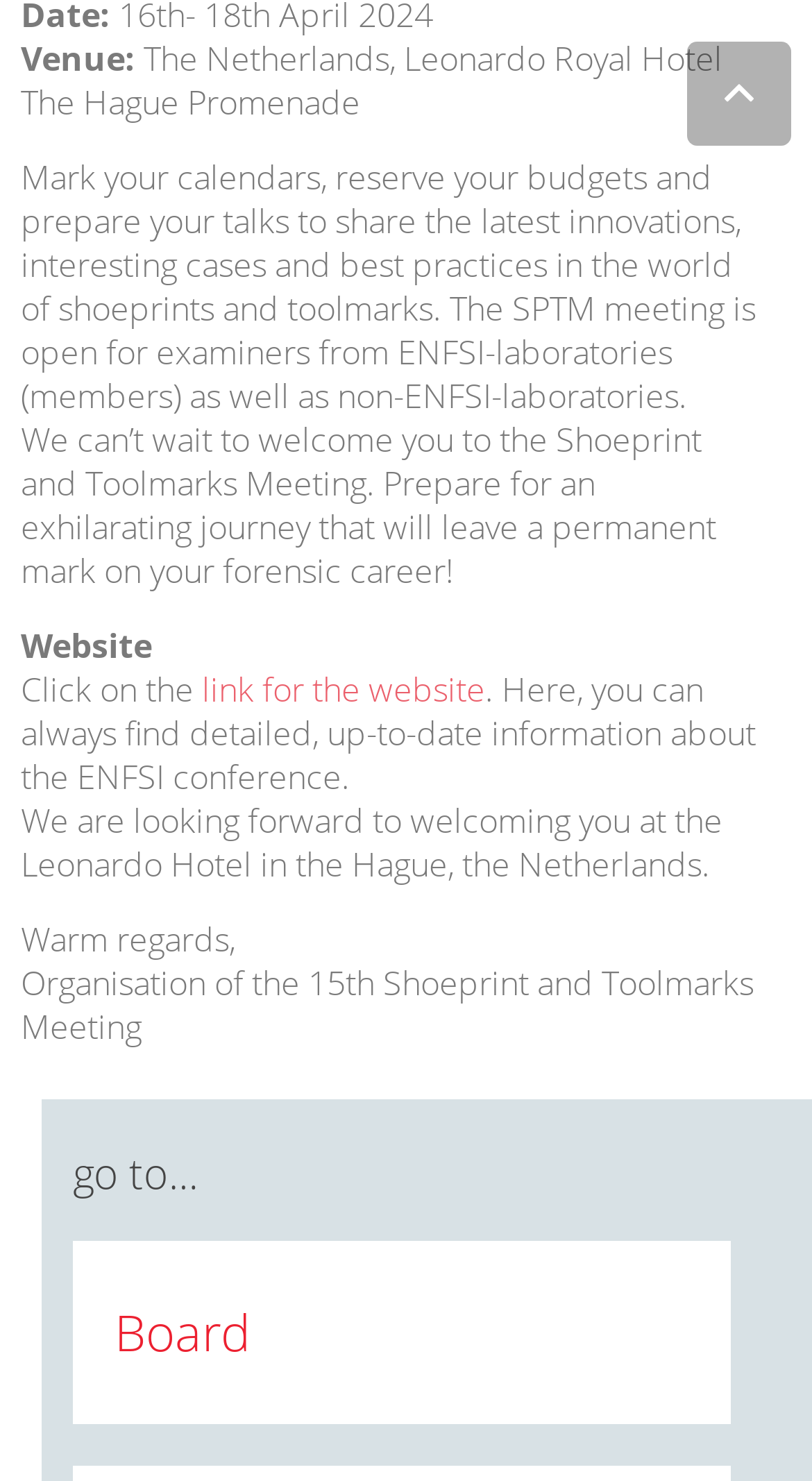Please provide the bounding box coordinate of the region that matches the element description: Privacy Policy. Coordinates should be in the format (top-left x, top-left y, bottom-right x, bottom-right y) and all values should be between 0 and 1.

[0.455, 0.016, 0.645, 0.035]